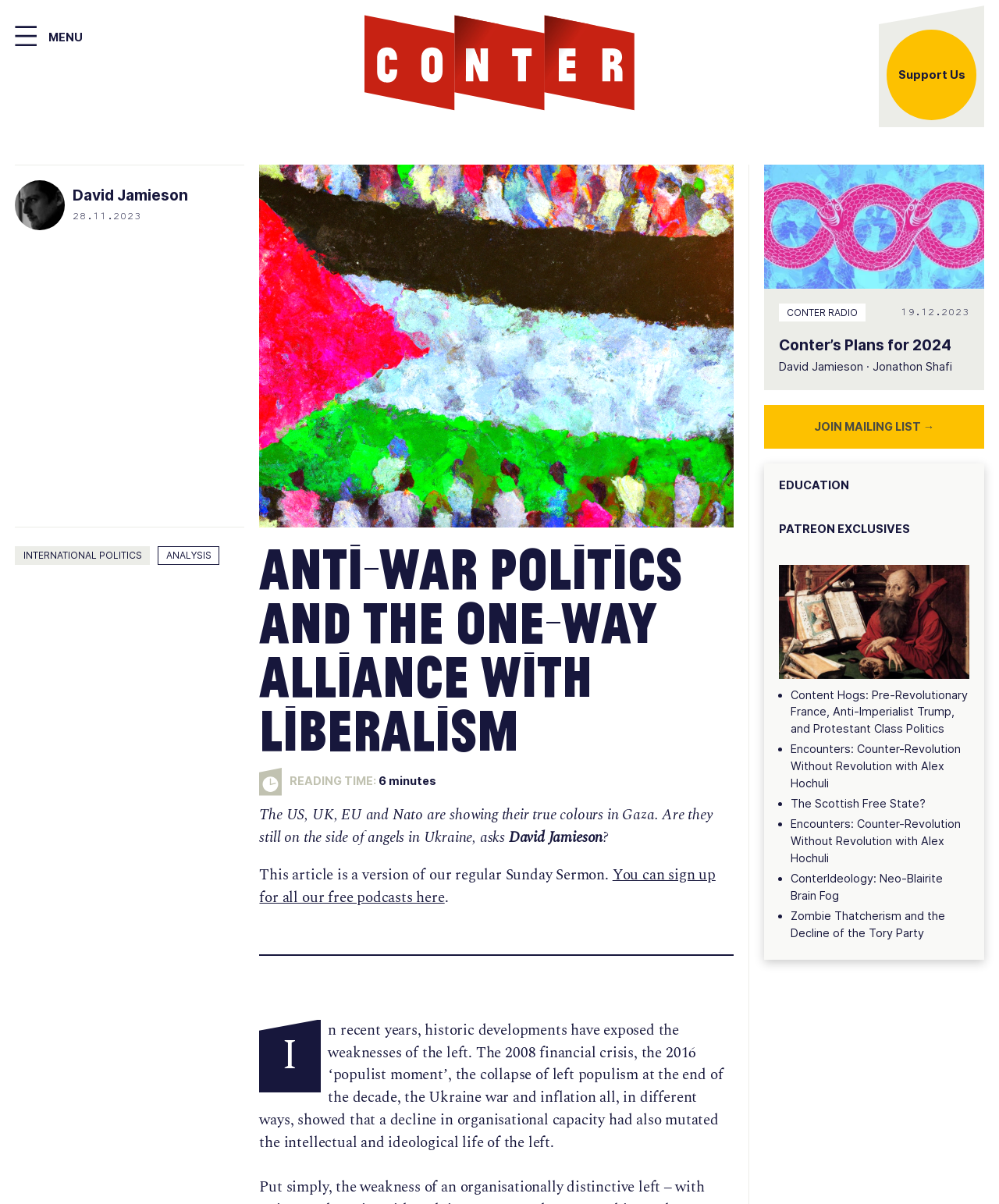Locate the coordinates of the bounding box for the clickable region that fulfills this instruction: "Open the navigation menu".

[0.011, 0.018, 0.086, 0.048]